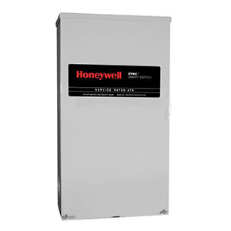Where is the Honeywell logo located?
Please describe in detail the information shown in the image to answer the question.

According to the caption, the Honeywell logo is prominently displayed on a black label at the top of the transfer switch, making it easily visible.